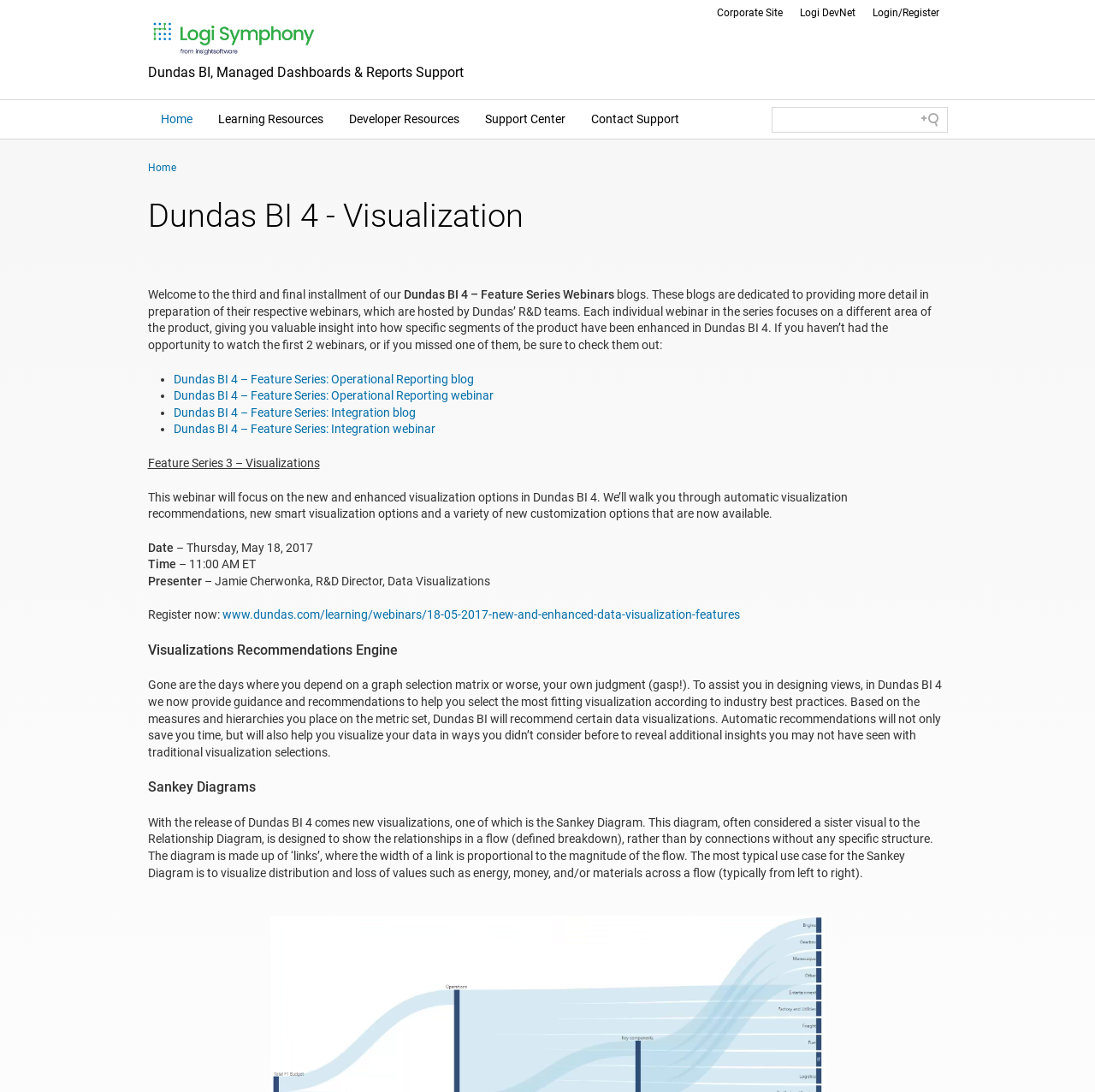Locate the bounding box coordinates for the element described below: "Developer Resources". The coordinates must be four float values between 0 and 1, formatted as [left, top, right, bottom].

[0.307, 0.092, 0.431, 0.127]